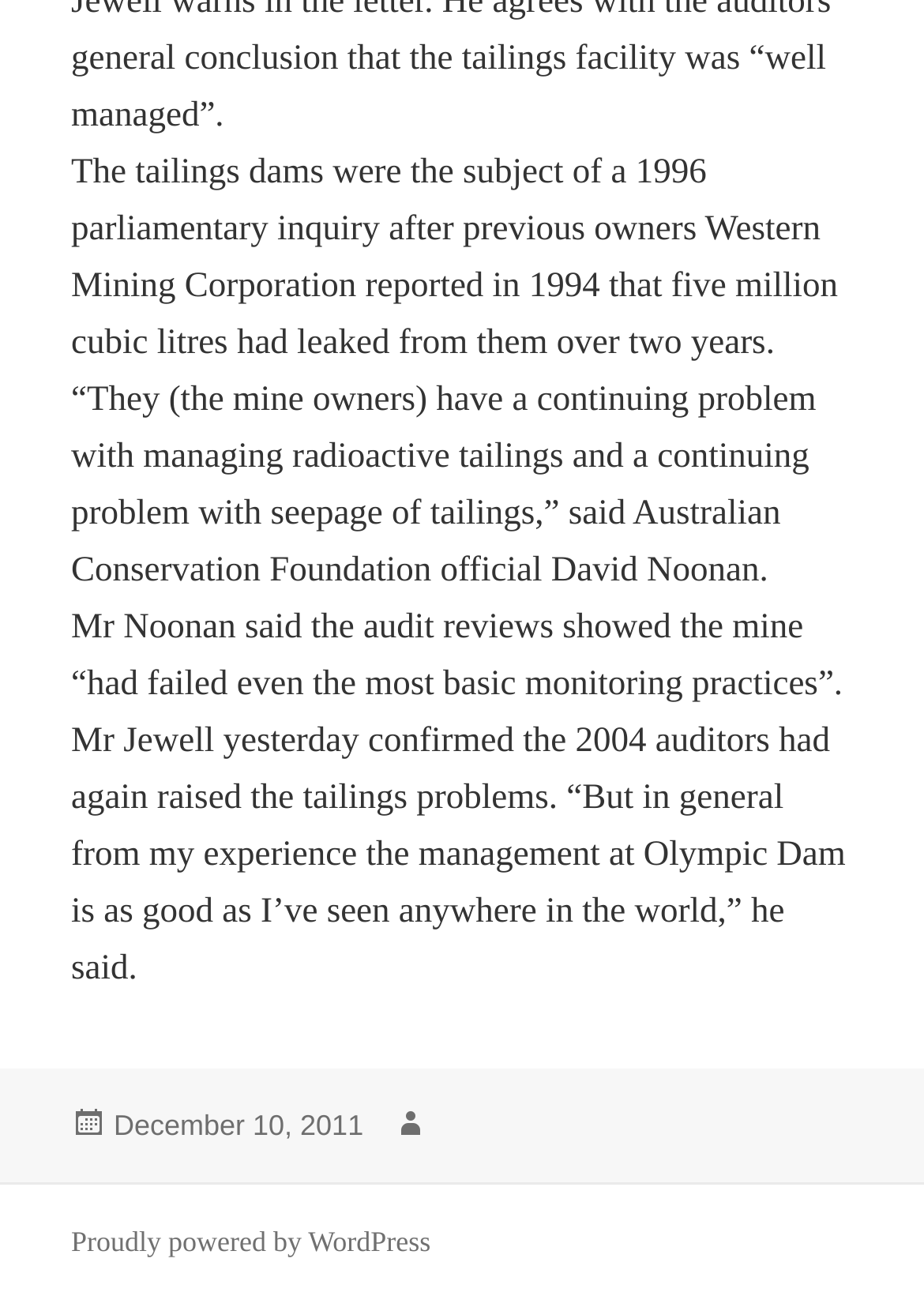What is the name of the platform powering the website?
Please look at the screenshot and answer using one word or phrase.

WordPress